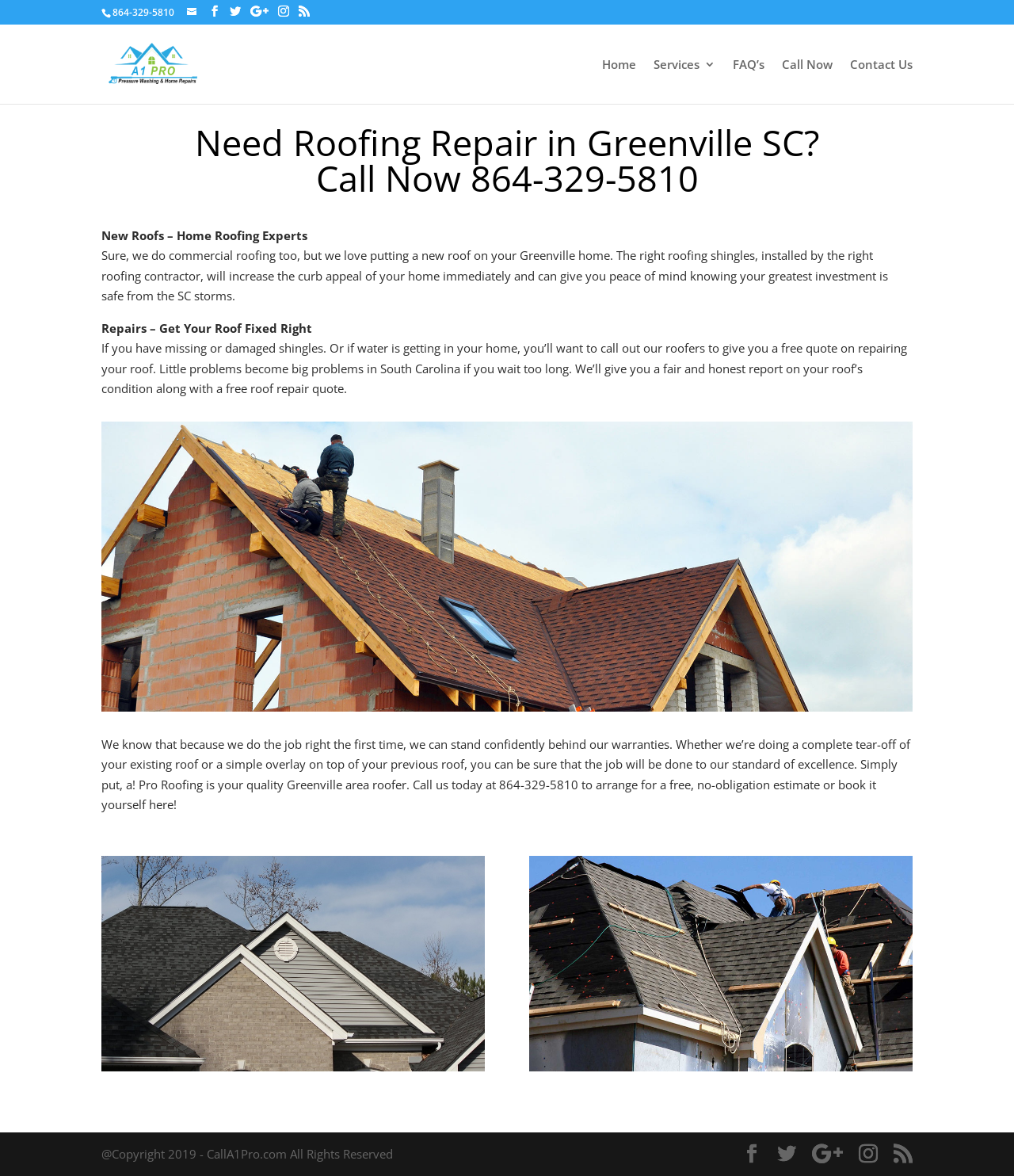Specify the bounding box coordinates of the region I need to click to perform the following instruction: "Go to Home". The coordinates must be four float numbers in the range of 0 to 1, i.e., [left, top, right, bottom].

[0.594, 0.05, 0.627, 0.088]